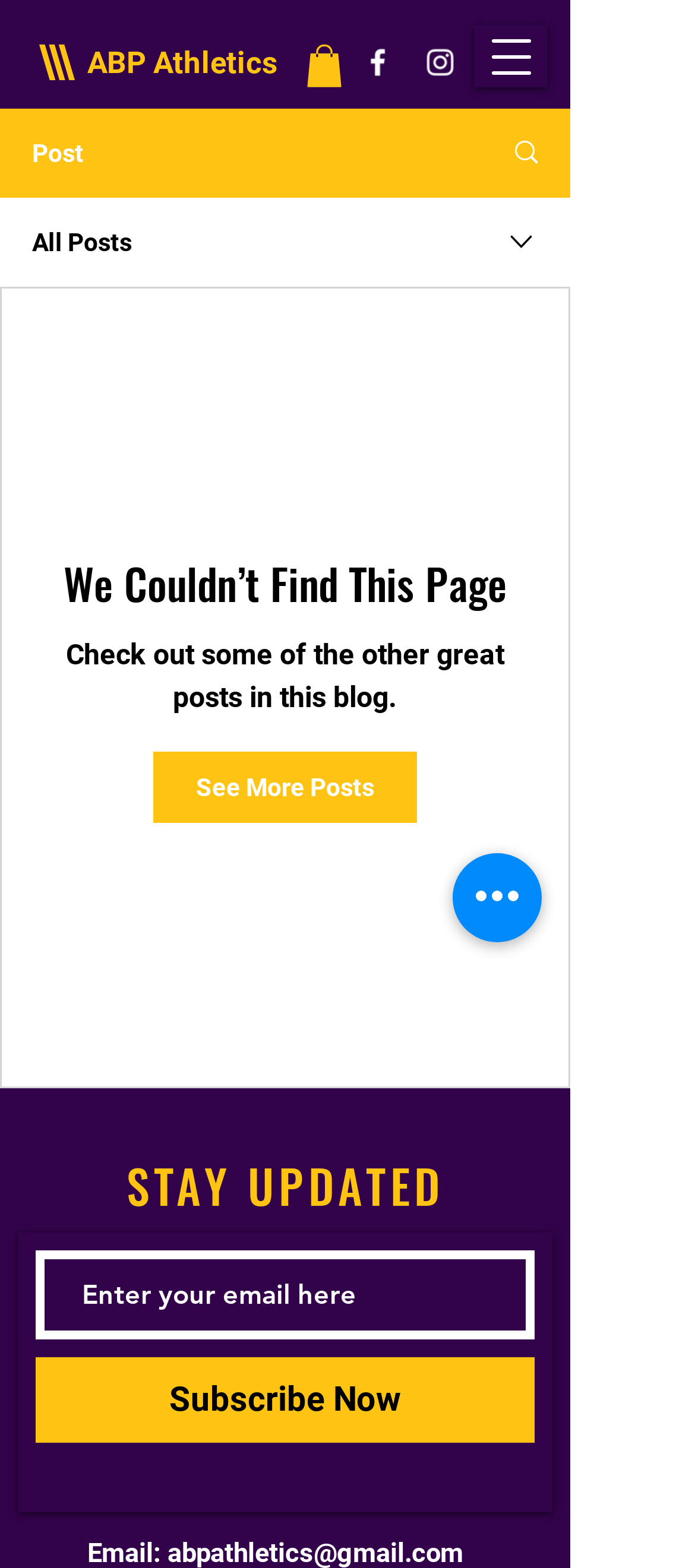Kindly provide the bounding box coordinates of the section you need to click on to fulfill the given instruction: "Click the ABP Athletics link".

[0.126, 0.028, 0.4, 0.051]